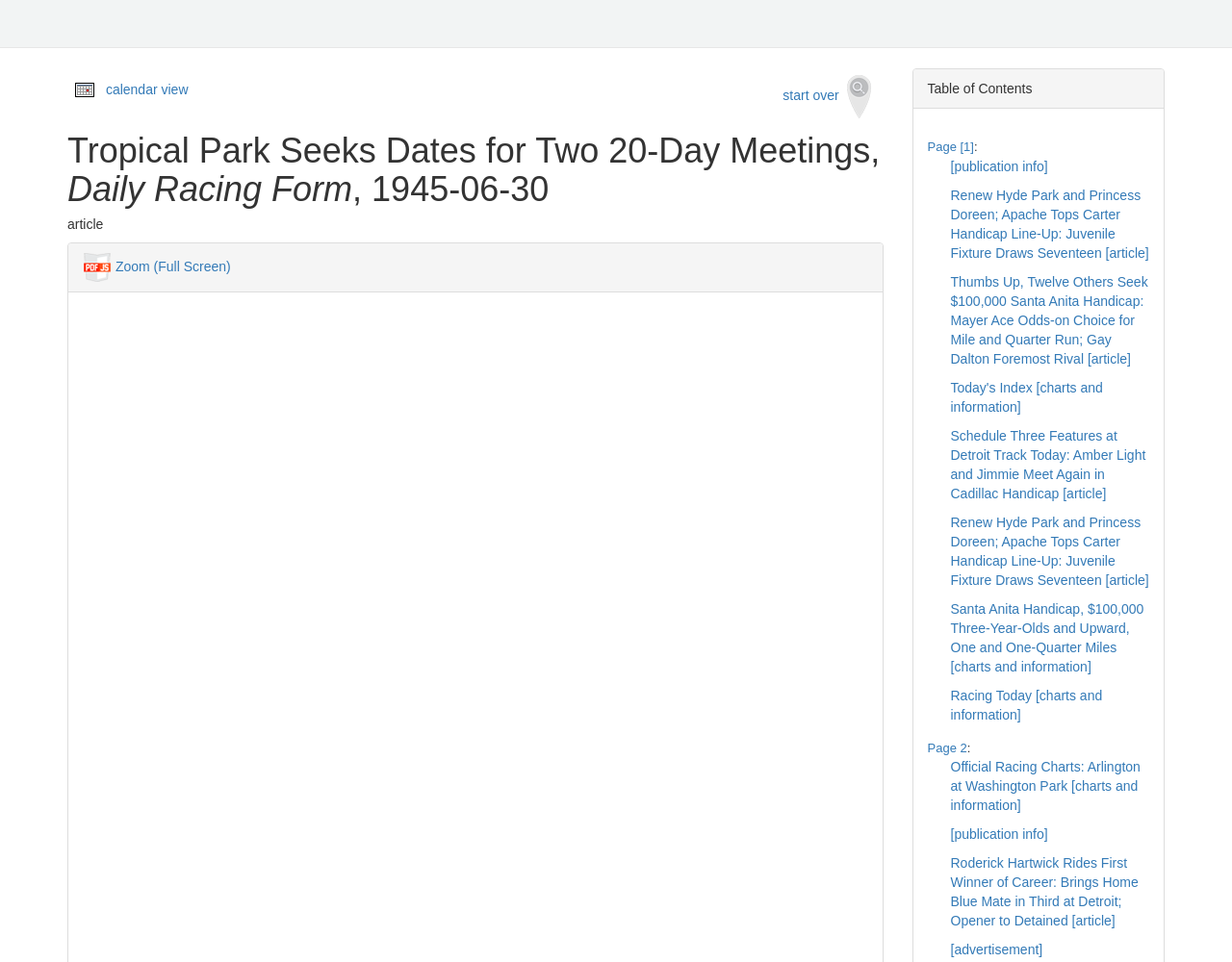Locate the bounding box coordinates of the element's region that should be clicked to carry out the following instruction: "zoom full screen". The coordinates need to be four float numbers between 0 and 1, i.e., [left, top, right, bottom].

[0.094, 0.268, 0.187, 0.284]